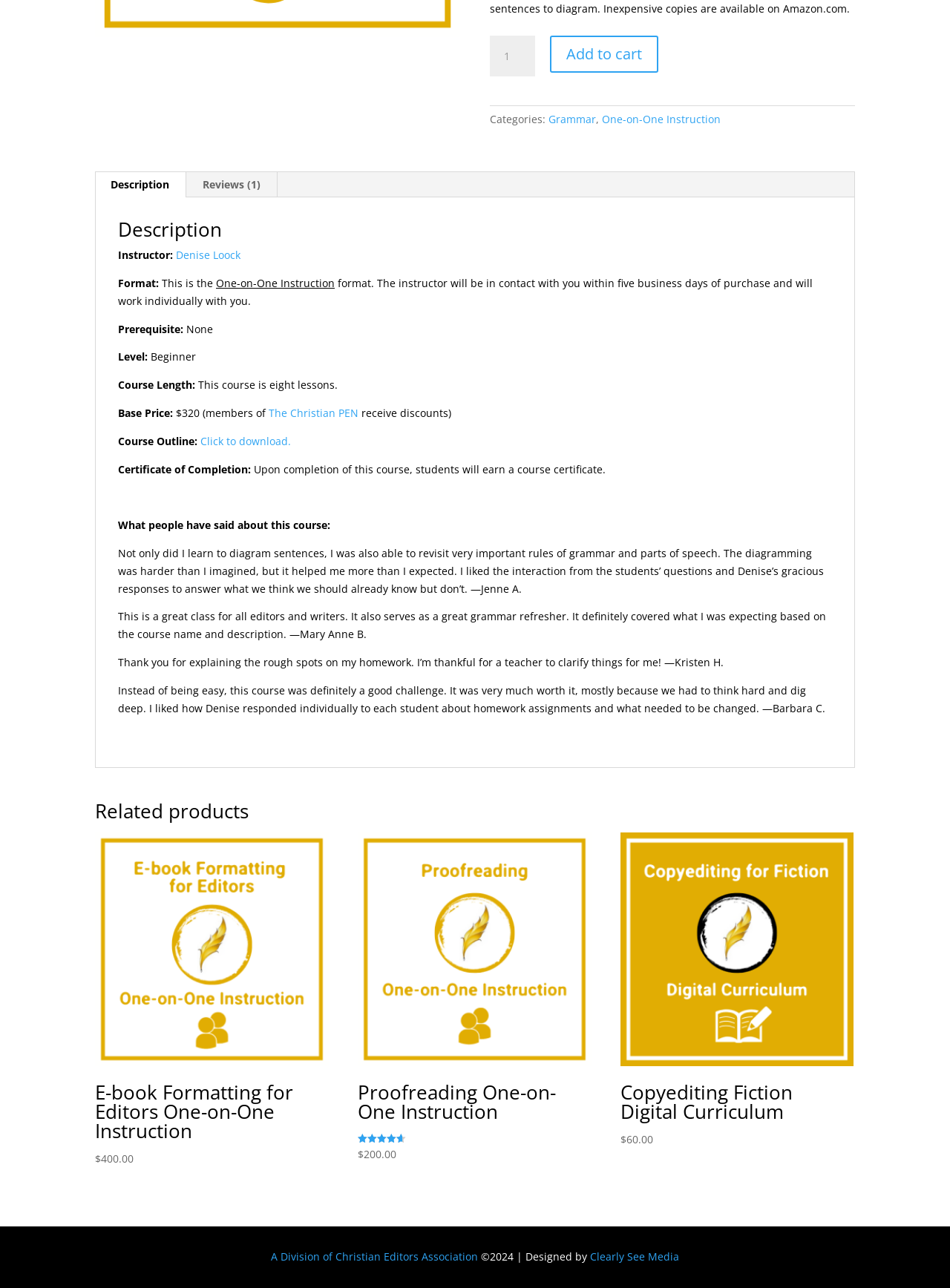Extract the bounding box coordinates for the UI element described by the text: "Clearly See Media". The coordinates should be in the form of [left, top, right, bottom] with values between 0 and 1.

[0.621, 0.97, 0.715, 0.981]